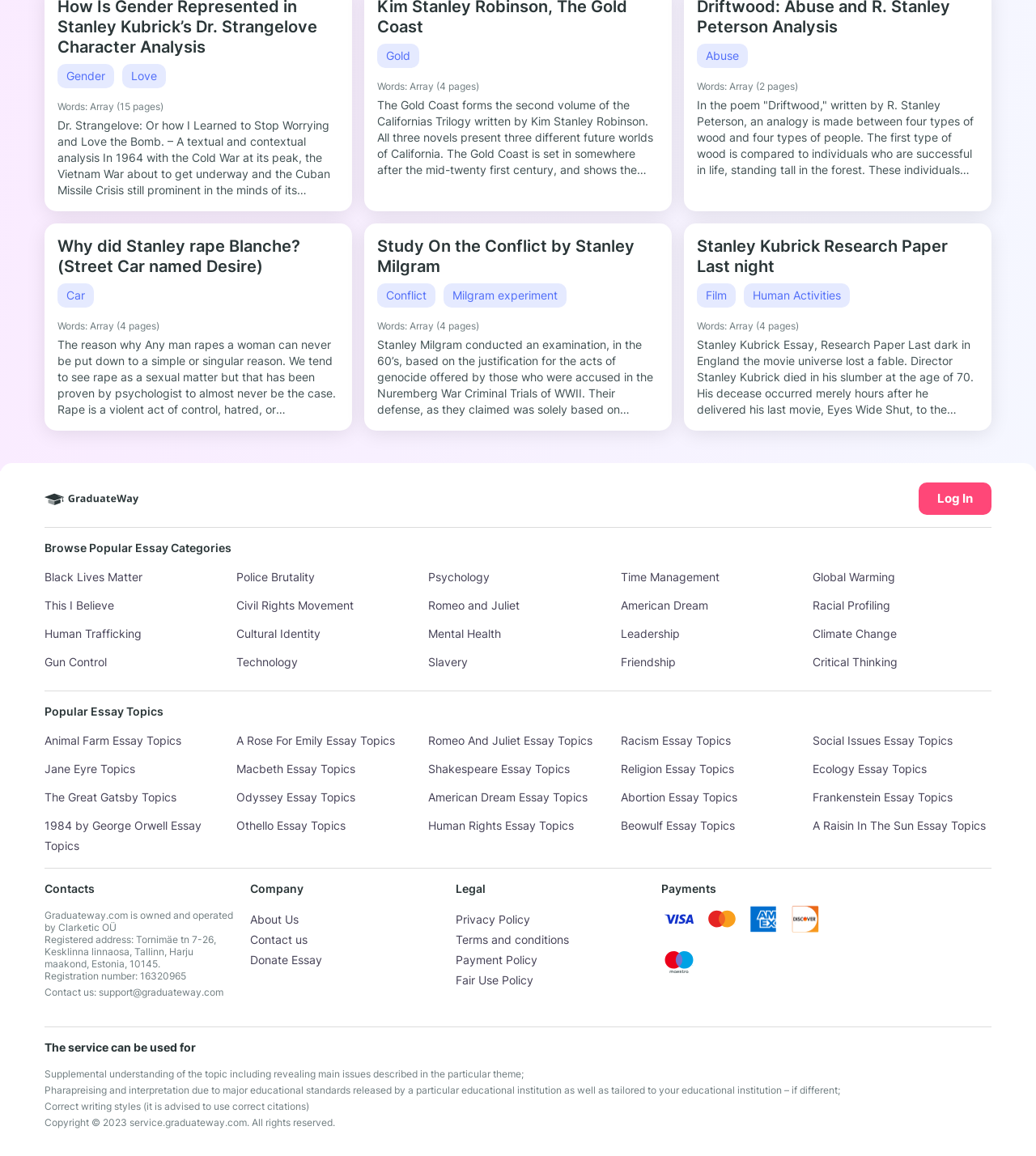Please give a one-word or short phrase response to the following question: 
What is the category of the essay topic 'Racial Profiling'?

Social Issues